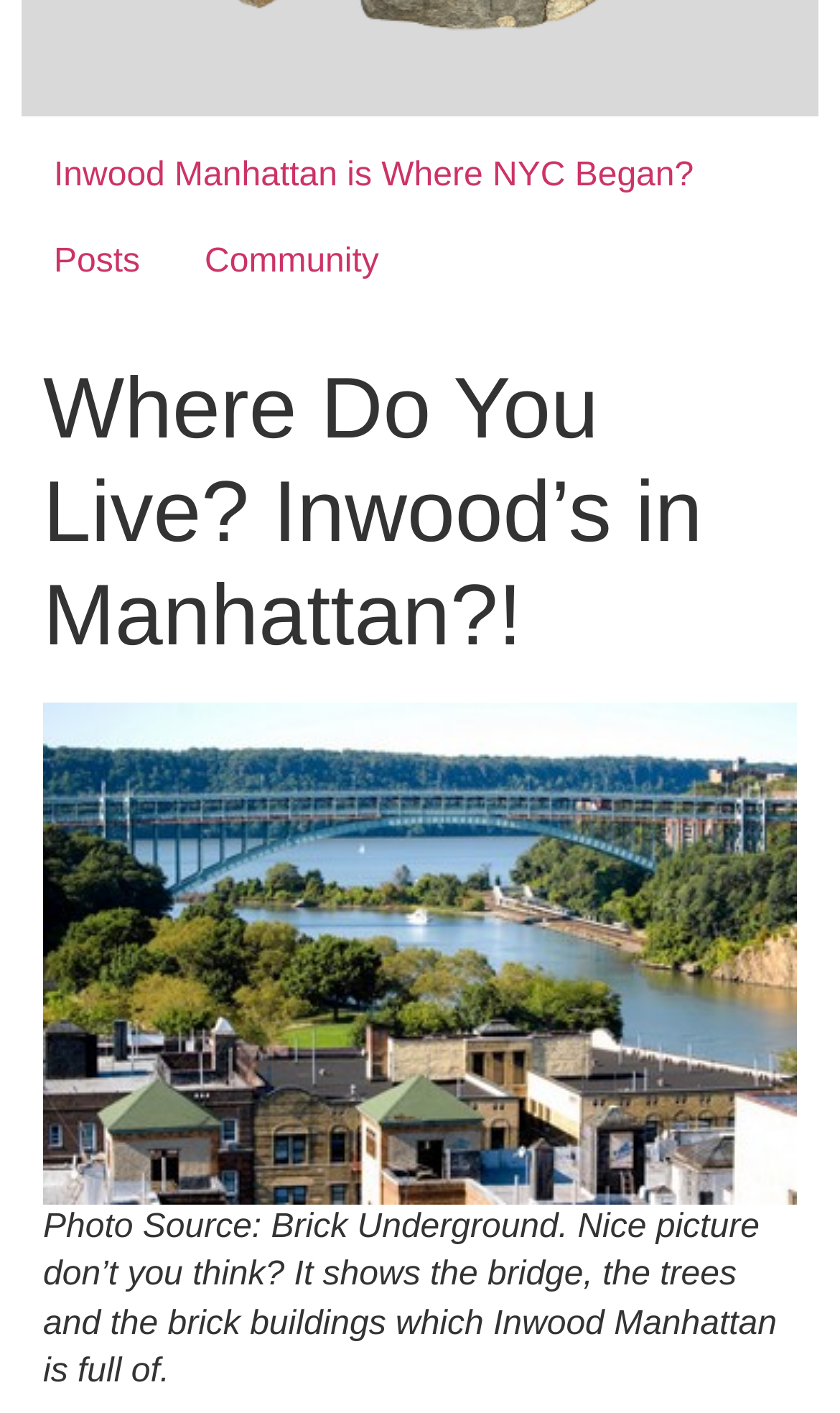Locate the UI element described by Posts in the provided webpage screenshot. Return the bounding box coordinates in the format (top-left x, top-left y, bottom-right x, bottom-right y), ensuring all values are between 0 and 1.

[0.026, 0.156, 0.205, 0.217]